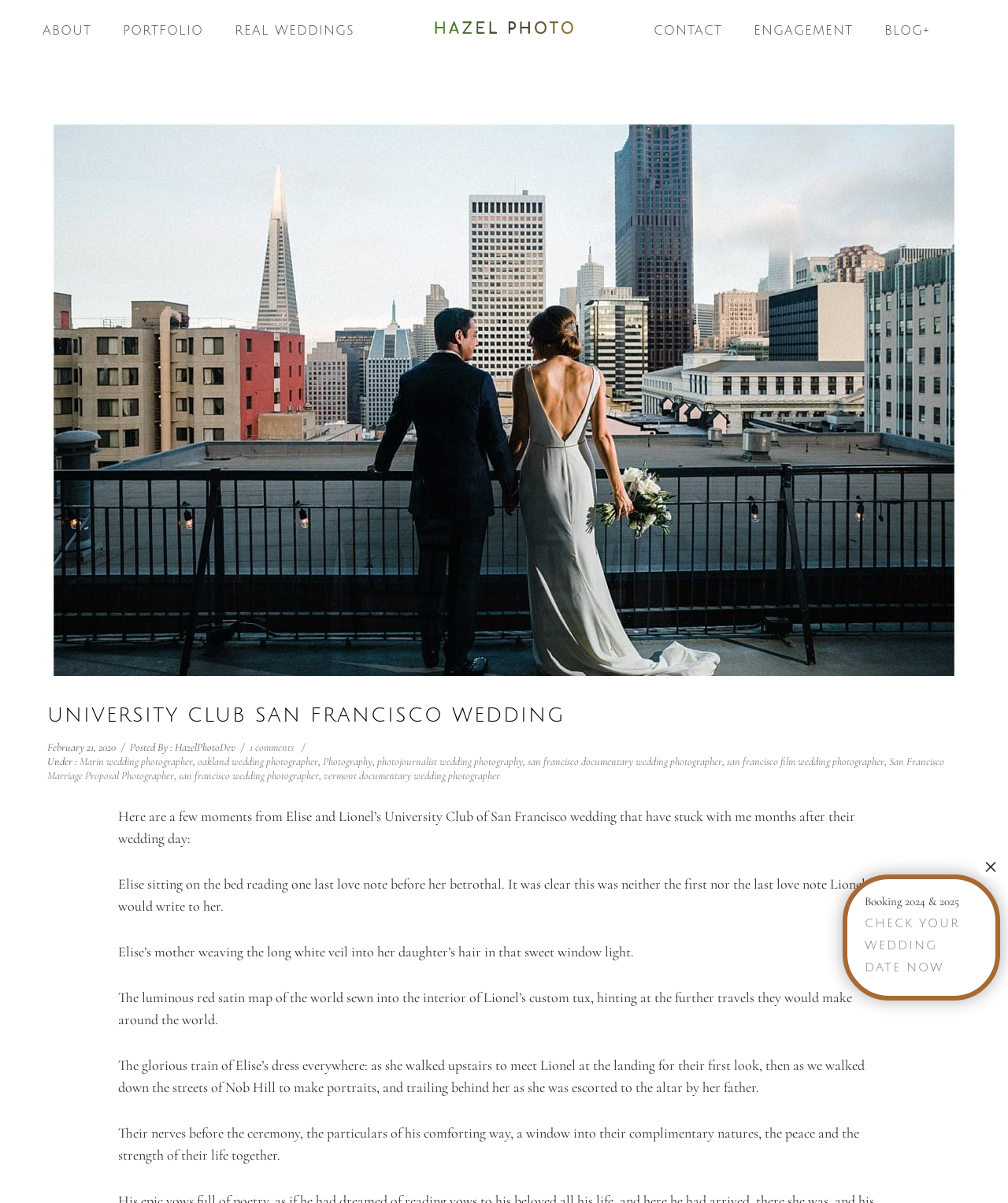From the element description vermont documentary wedding photographer, predict the bounding box coordinates of the UI element. The coordinates must be specified in the format (top-left x, top-left y, bottom-right x, bottom-right y) and should be within the 0 to 1 range.

[0.321, 0.639, 0.496, 0.65]